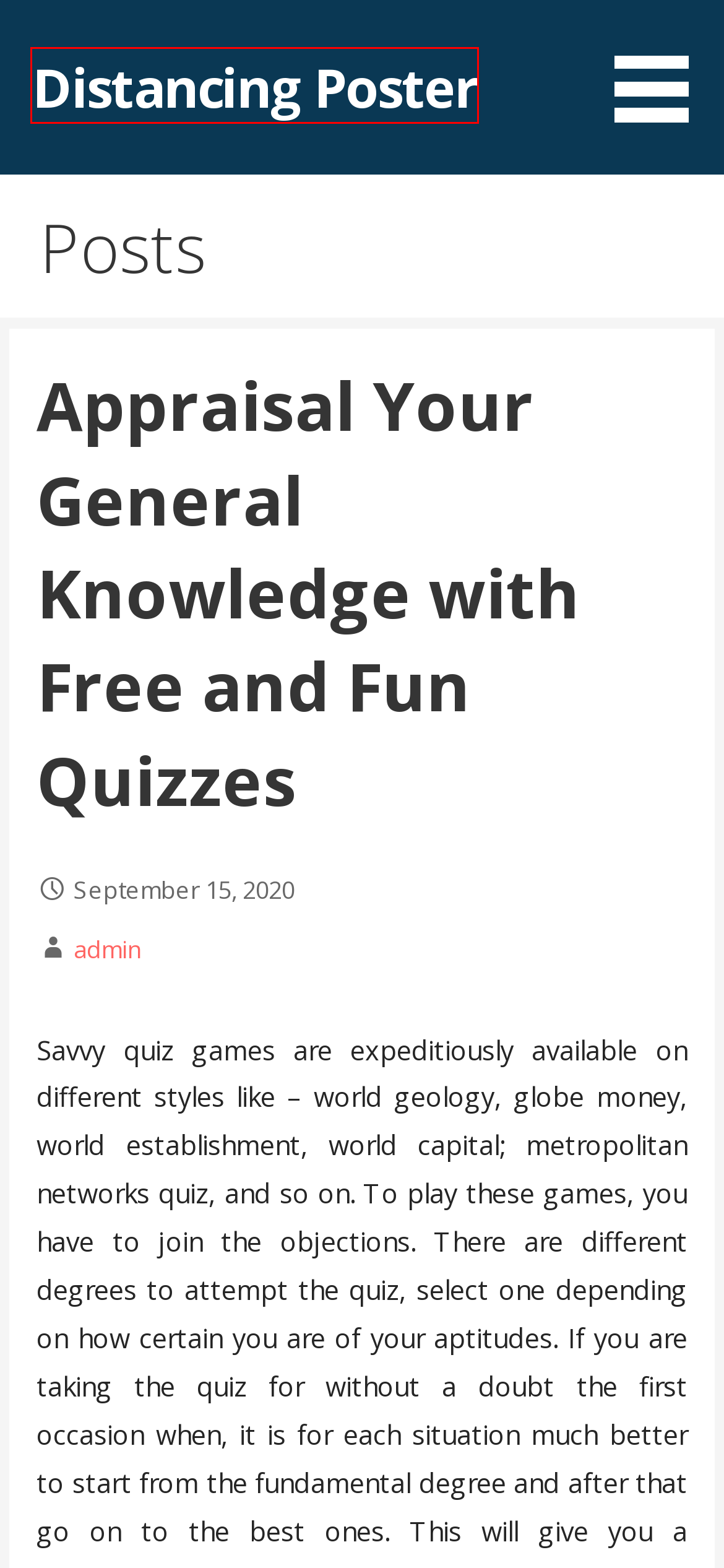You are provided with a screenshot of a webpage highlighting a UI element with a red bounding box. Choose the most suitable webpage description that matches the new page after clicking the element in the bounding box. Here are the candidates:
A. Bathroom Tiling – Yet to know More – Distancing Poster
B. admin – Distancing Poster
C. Distancing Poster
D. Enjoy the Power of Sound – High-Fidelity Audio Store for Discerning Listeners – Distancing Poster
E. Empowering Businesses – The Impact of Logistics Services on Operational Success – Distancing Poster
F. General – Distancing Poster
G. Kickoff to Conclusion – The Journey of Live Sports Broadcast Choice – Distancing Poster
H. Whistles to Wireless – Innovations in Sports Broadcasting Equipment – Distancing Poster

C